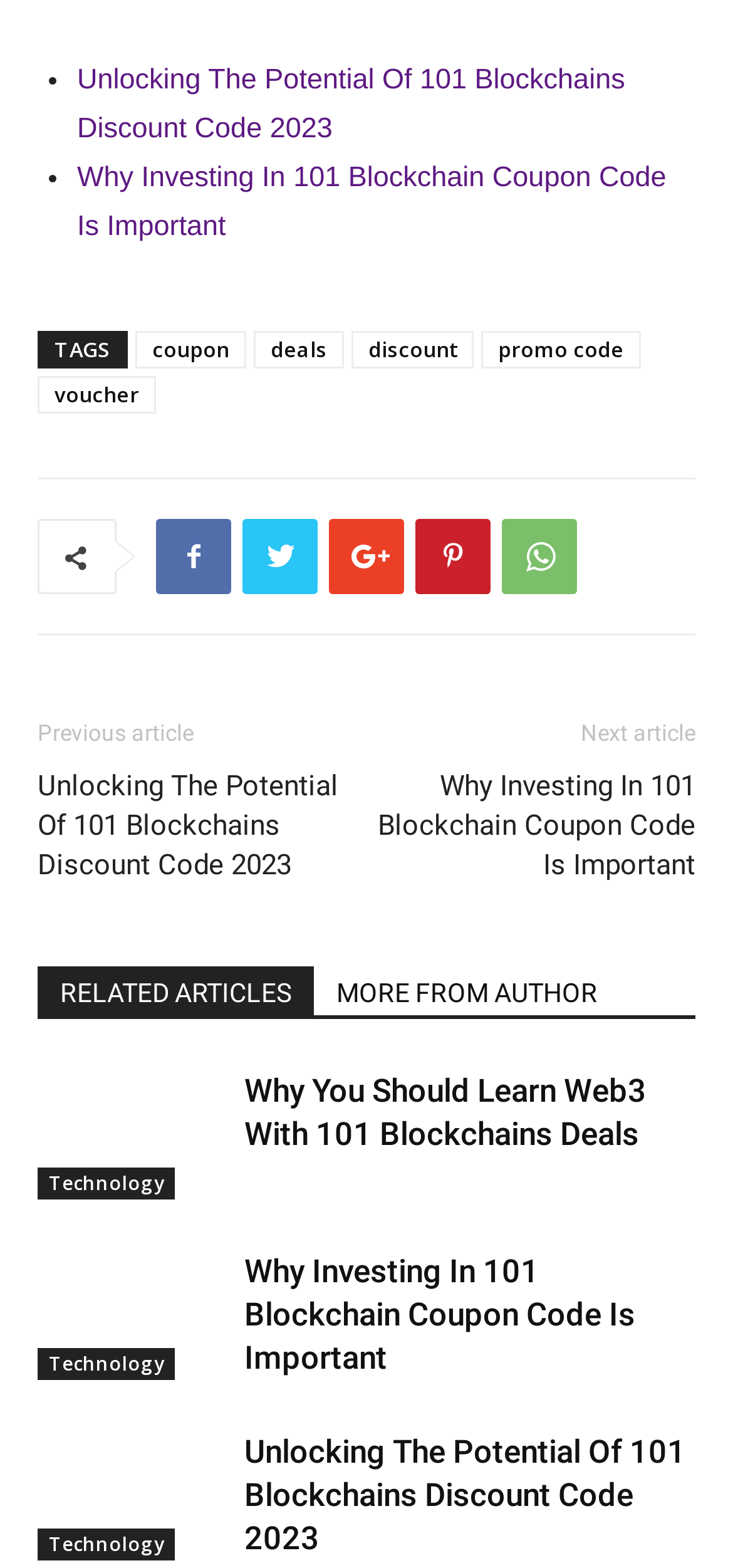What is the category of the article 'Why You Should Learn Web3 With 101 Blockchains Deals'?
Please provide a detailed answer to the question.

I determined the category by looking at the link 'Technology' located above the heading 'Why You Should Learn Web3 With 101 Blockchains Deals'.